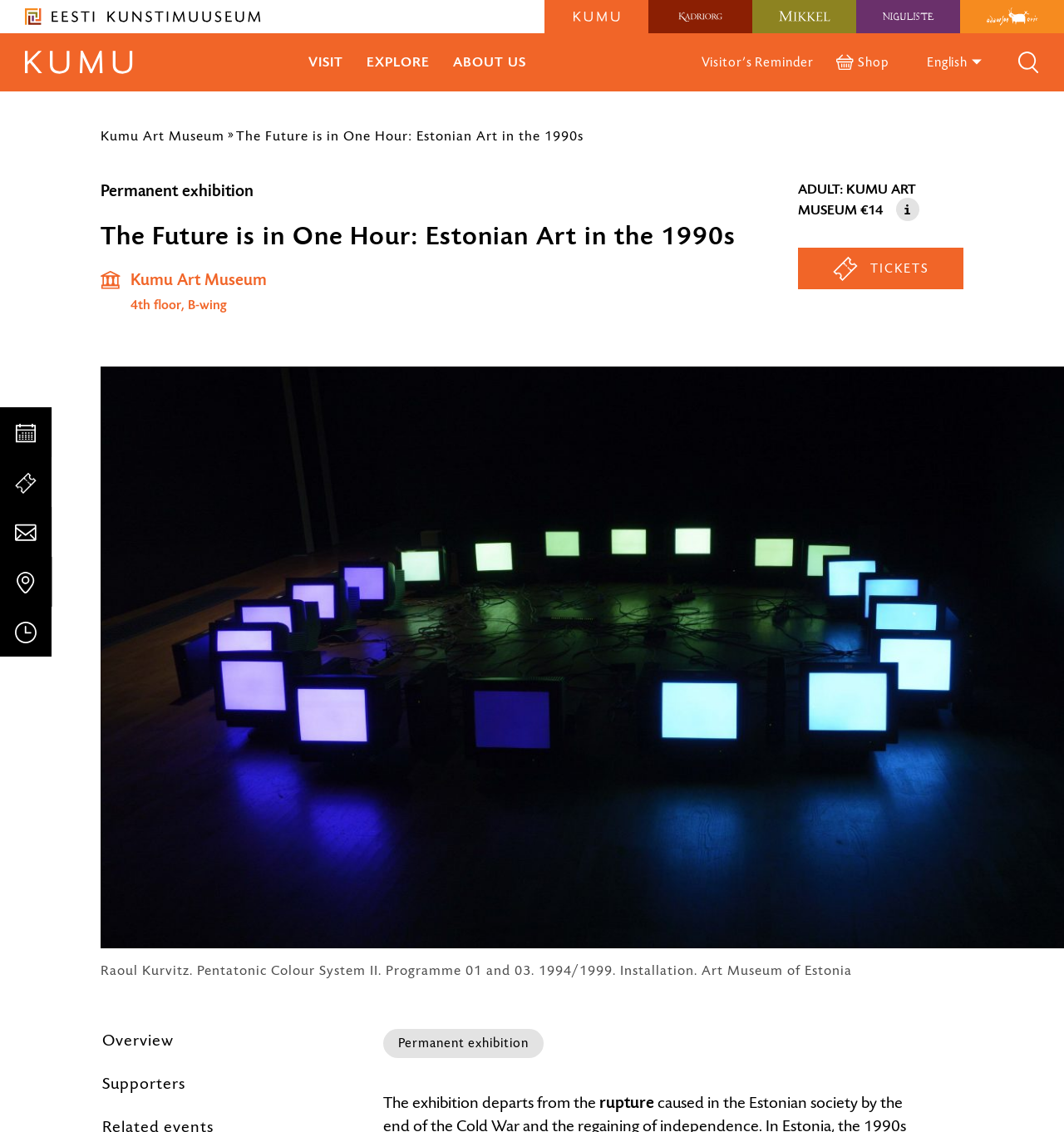Locate the bounding box coordinates of the area that needs to be clicked to fulfill the following instruction: "Click the 'VISIT' link". The coordinates should be in the format of four float numbers between 0 and 1, namely [left, top, right, bottom].

[0.29, 0.047, 0.323, 0.063]